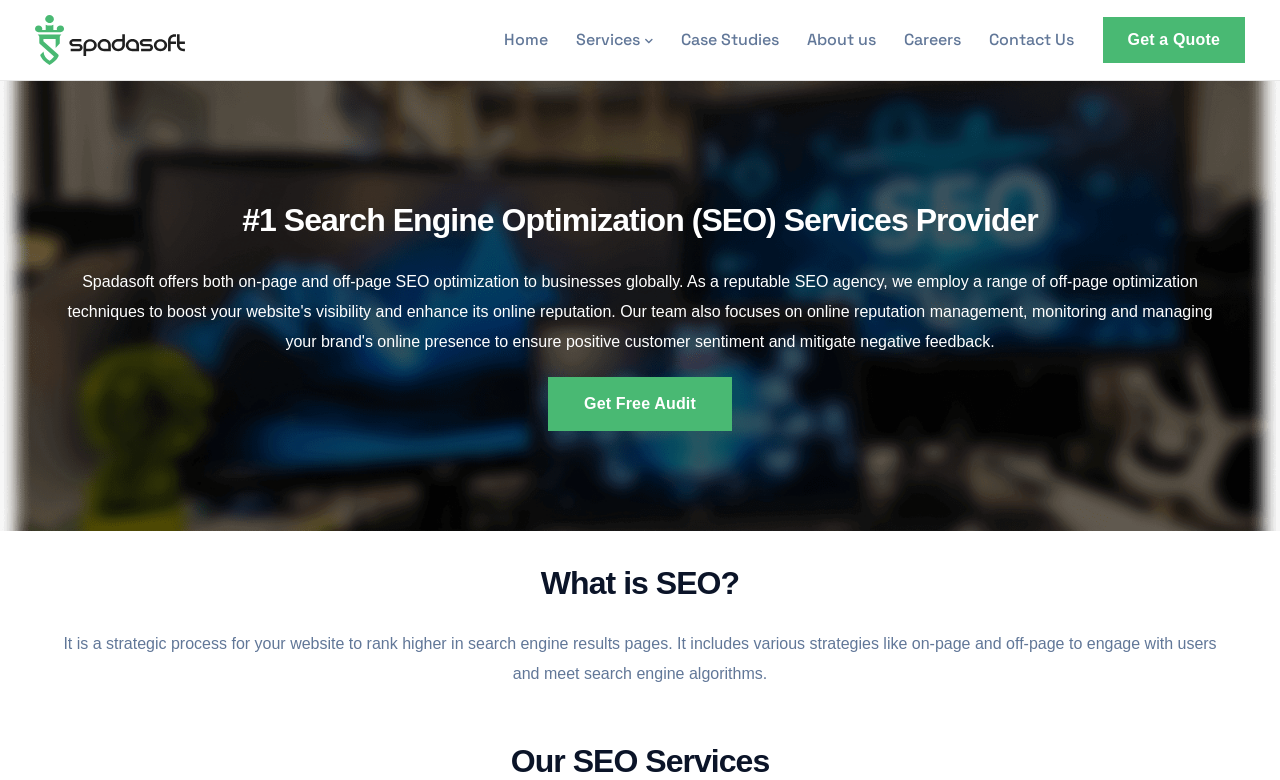Locate the bounding box coordinates of the element I should click to achieve the following instruction: "Send an email to the company".

[0.258, 0.243, 0.372, 0.281]